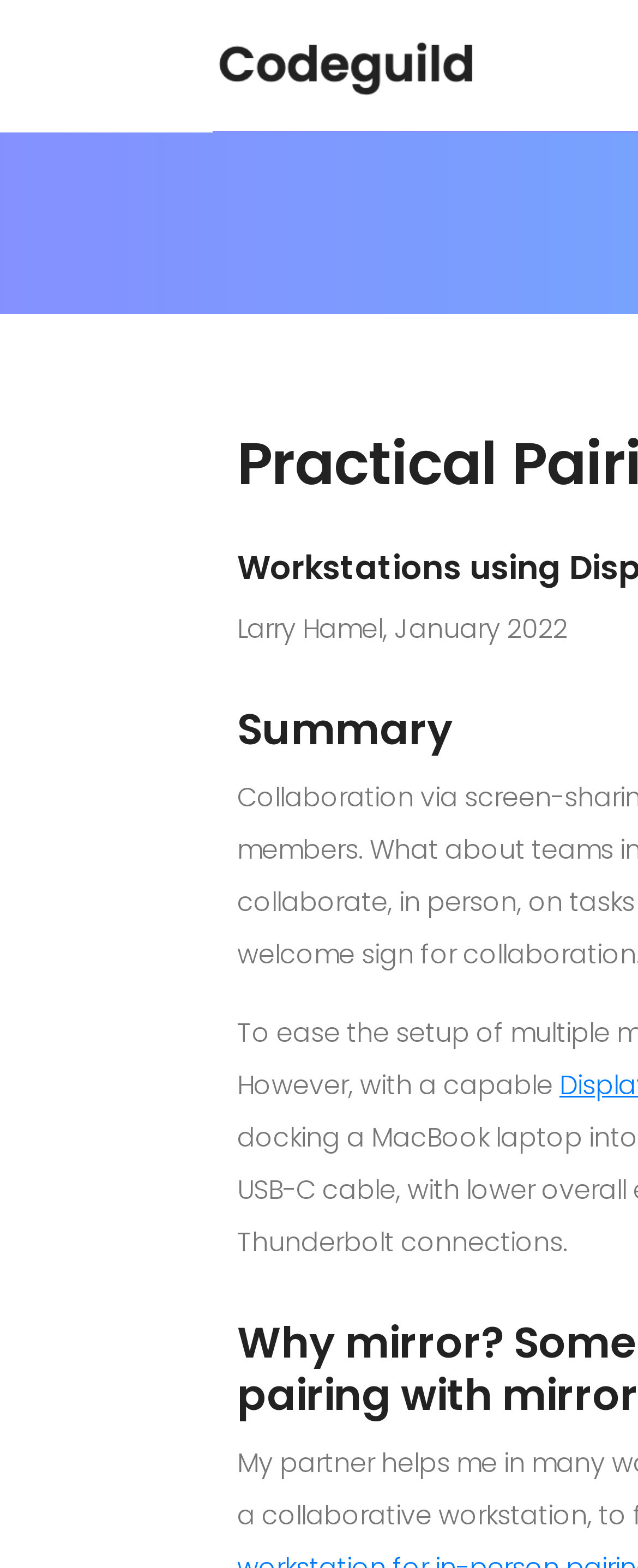Determine the bounding box for the described HTML element: "alt="logo"". Ensure the coordinates are four float numbers between 0 and 1 in the format [left, top, right, bottom].

[0.333, 0.029, 0.748, 0.053]